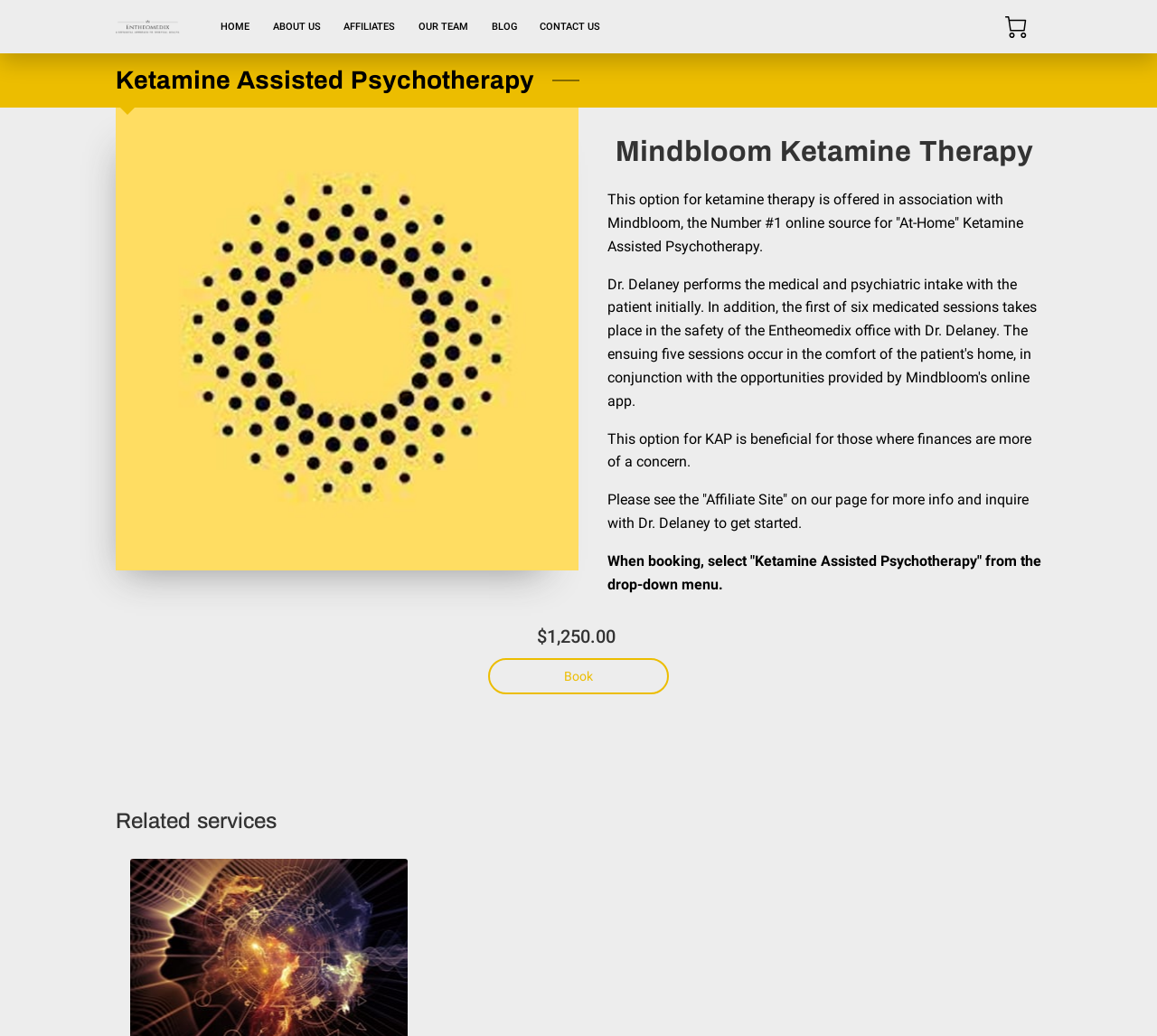Locate and extract the text of the main heading on the webpage.

Mindbloom Ketamine Therapy